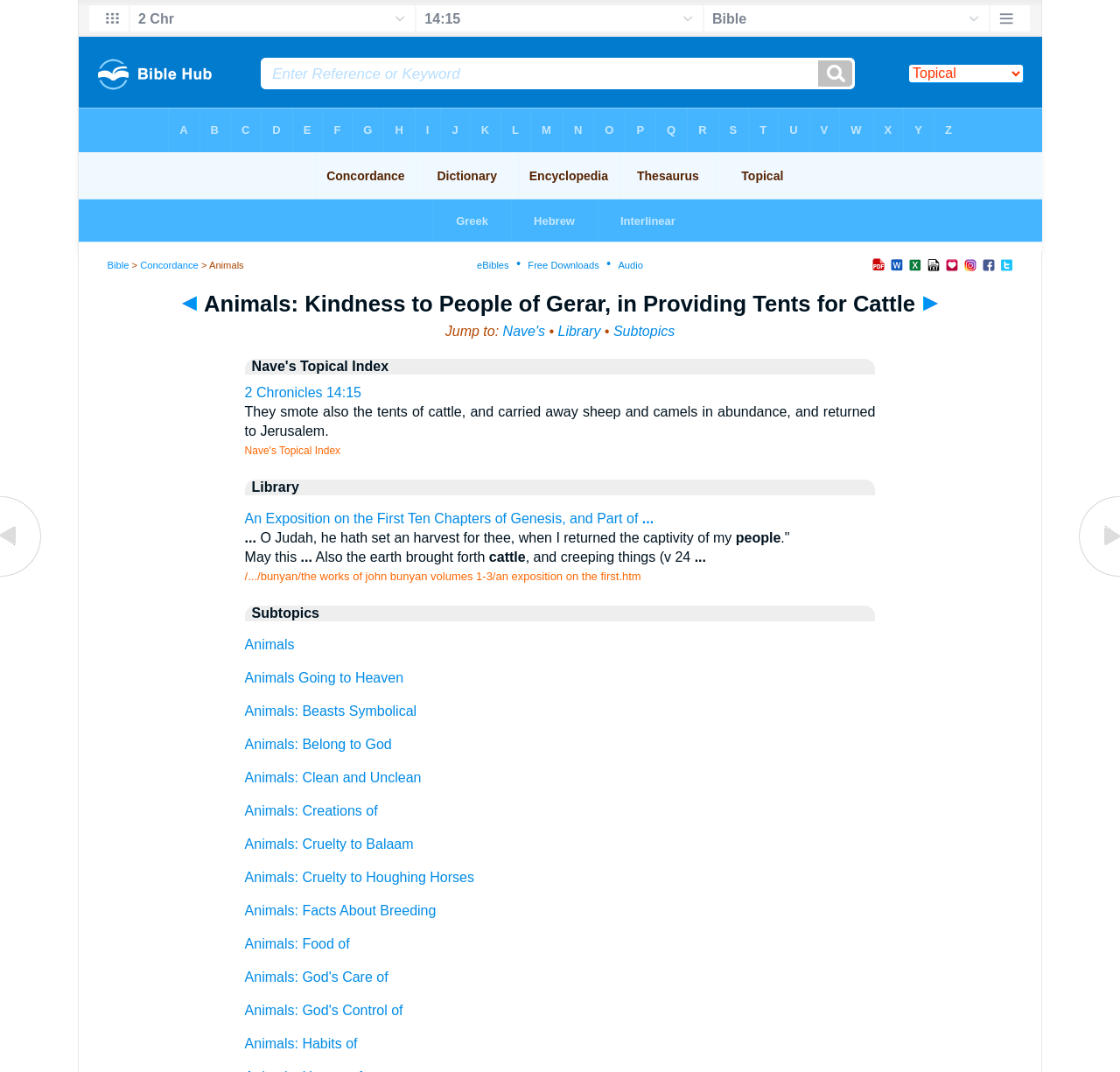What is the scripture reference on the webpage?
Analyze the screenshot and provide a detailed answer to the question.

The scripture reference on the webpage is '2 Chronicles 14:15' because it is explicitly mentioned in the text 'They smote also the tents of cattle, and carried away sheep and camels in abundance, and returned to Jerusalem.' which is a quote from the Bible.